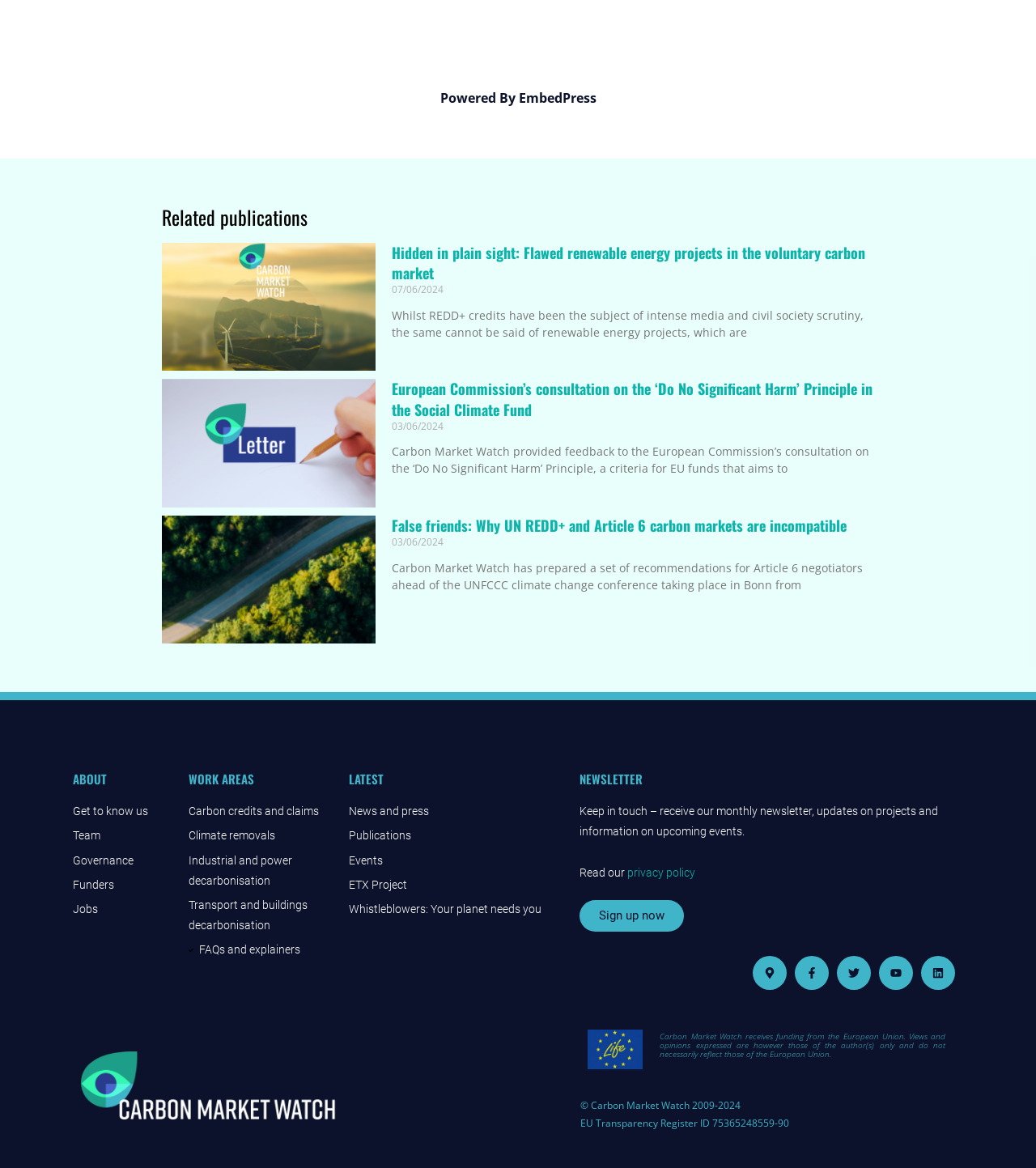Please locate the bounding box coordinates for the element that should be clicked to achieve the following instruction: "Get to know the team". Ensure the coordinates are given as four float numbers between 0 and 1, i.e., [left, top, right, bottom].

[0.07, 0.686, 0.166, 0.704]